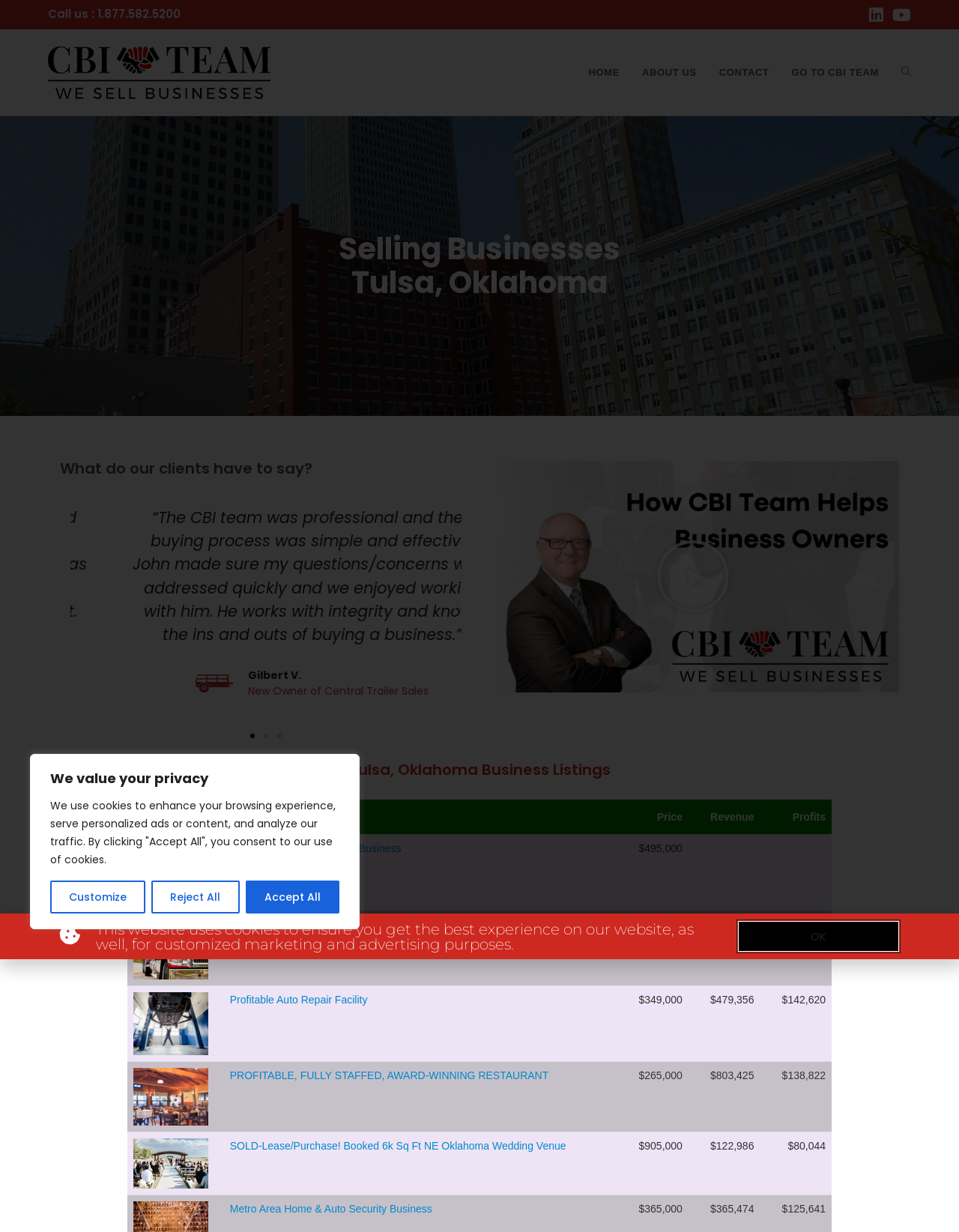Determine the bounding box coordinates of the region to click in order to accomplish the following instruction: "Visit LinkedIn page". Provide the coordinates as four float numbers between 0 and 1, specifically [left, top, right, bottom].

[0.902, 0.006, 0.926, 0.019]